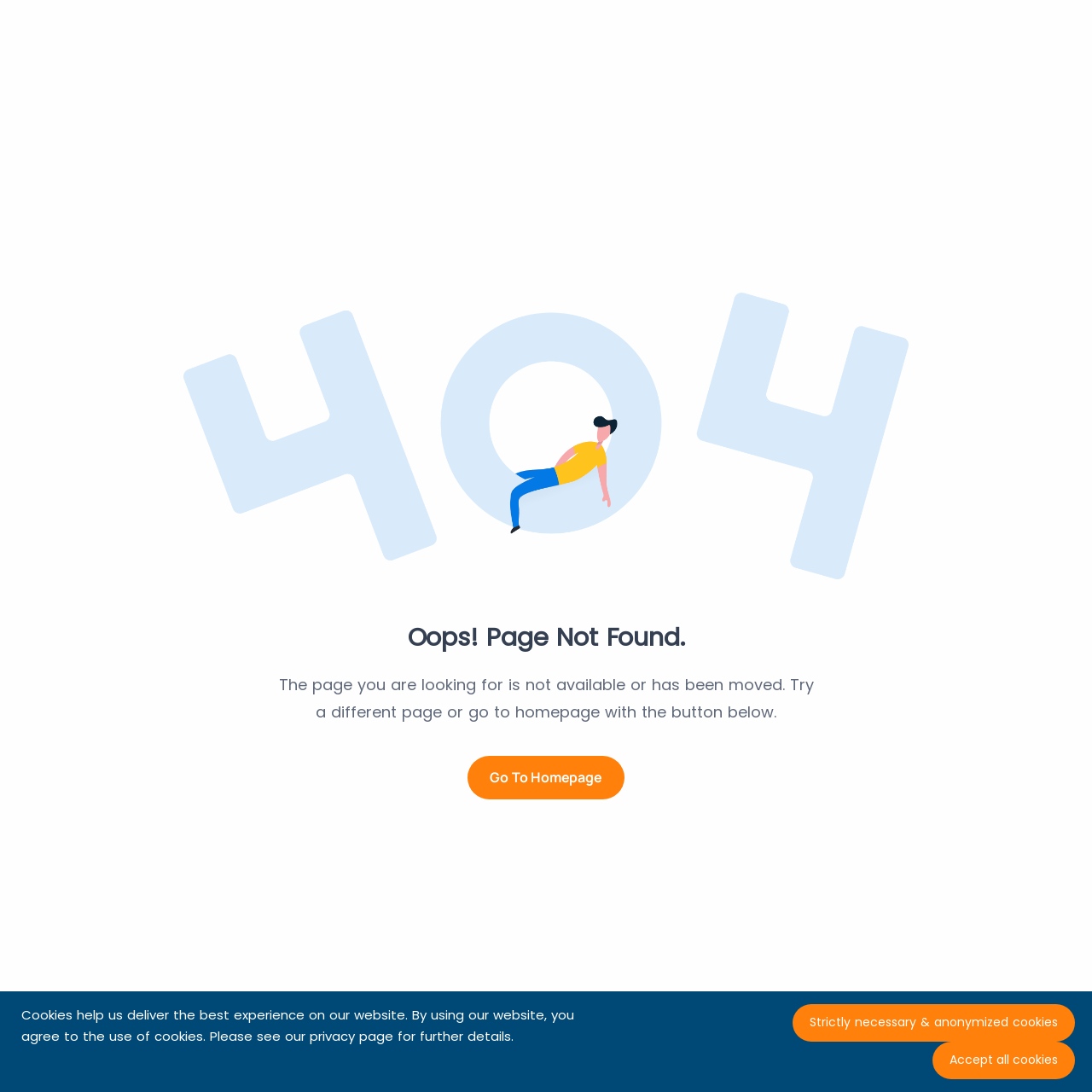Please answer the following question using a single word or phrase: 
What is the suggested action?

Go To Homepage